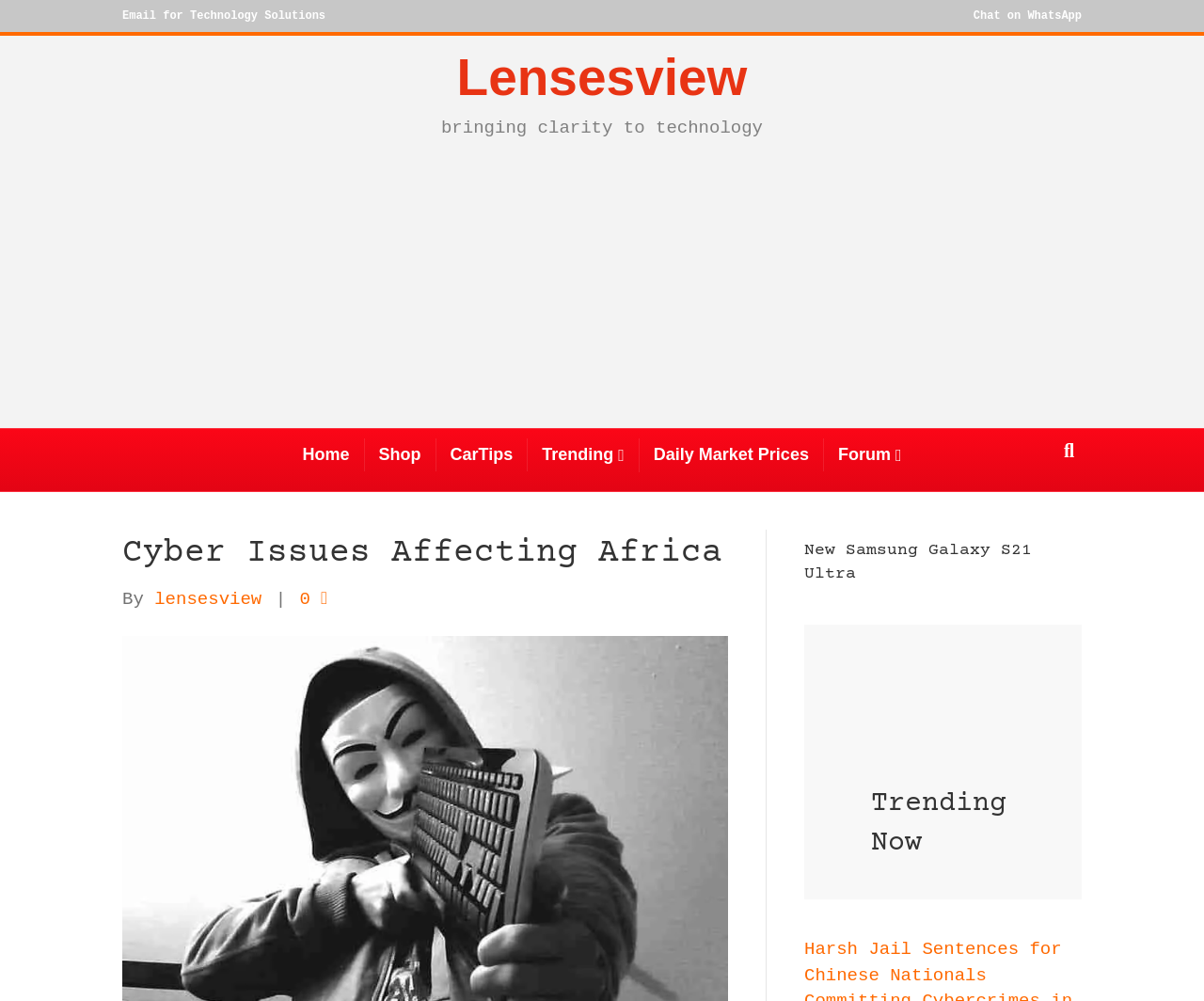Respond with a single word or phrase to the following question: What is the topic of the main article?

Cyber Issues Affecting Africa